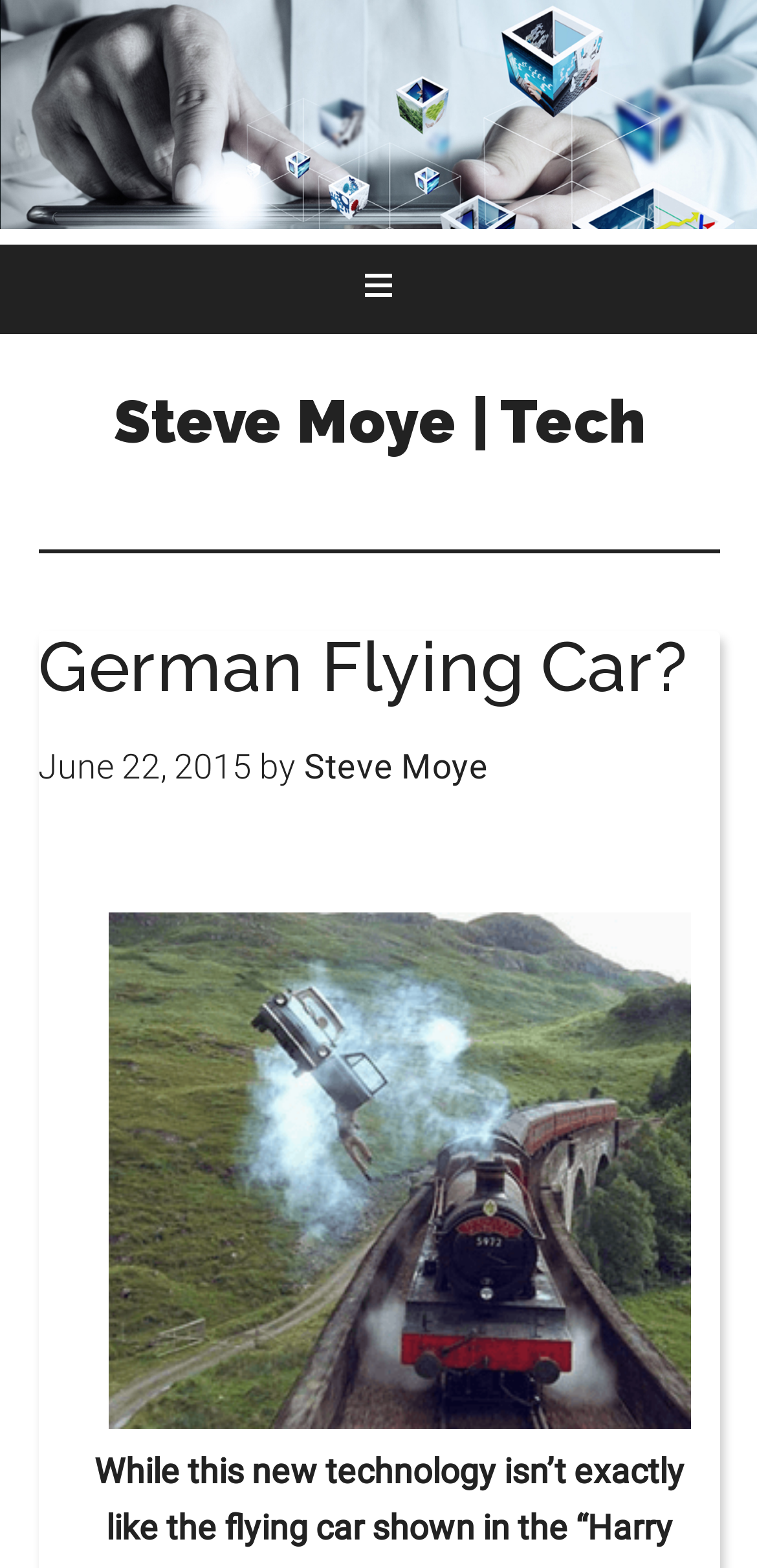Find the bounding box coordinates for the element described here: "Steve Moye | Tech".

[0.15, 0.247, 0.85, 0.291]